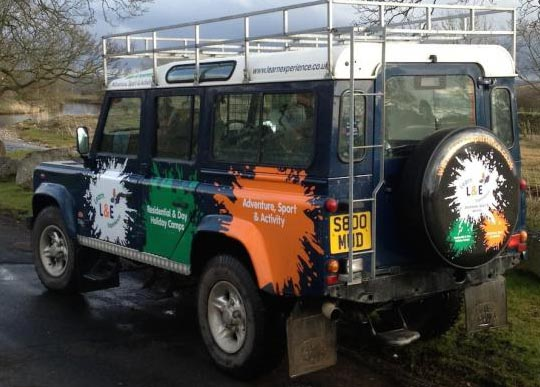What happened to the Land Rover Defender?
Using the picture, provide a one-word or short phrase answer.

Stolen and recovered